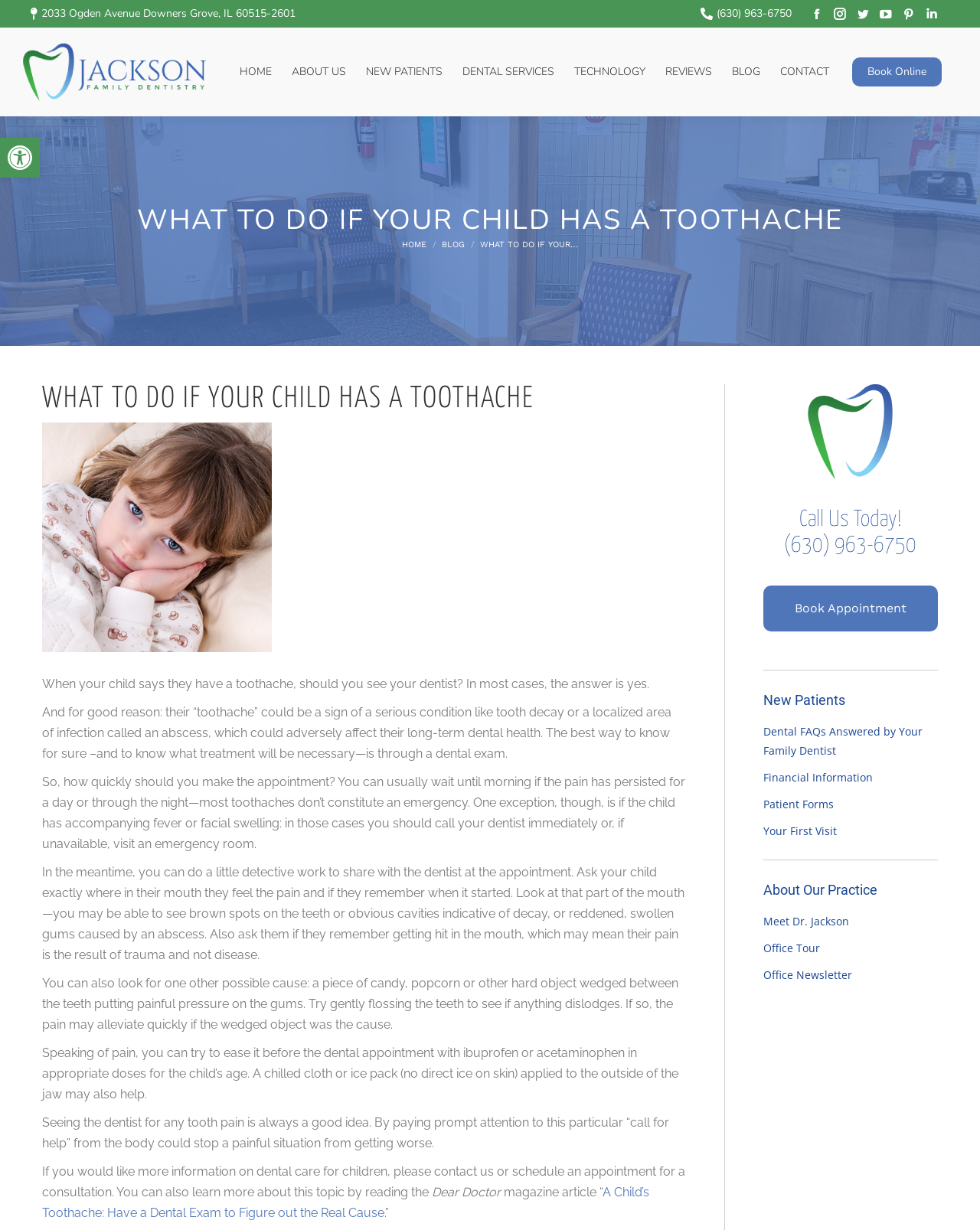Determine the bounding box coordinates of the clickable element necessary to fulfill the instruction: "Visit the Facebook page". Provide the coordinates as four float numbers within the 0 to 1 range, i.e., [left, top, right, bottom].

[0.823, 0.003, 0.844, 0.019]